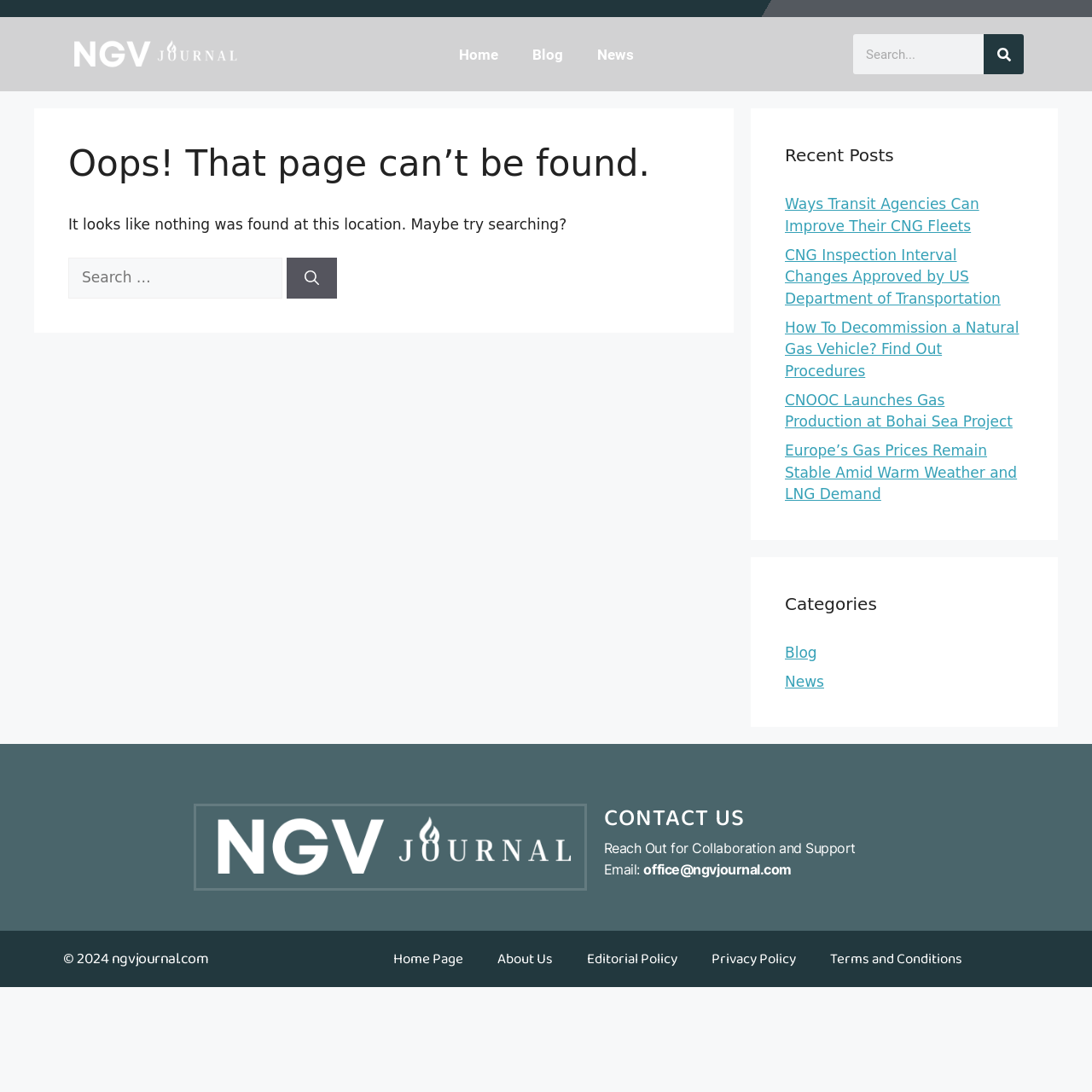Kindly determine the bounding box coordinates for the clickable area to achieve the given instruction: "Read recent posts".

[0.719, 0.13, 0.938, 0.154]